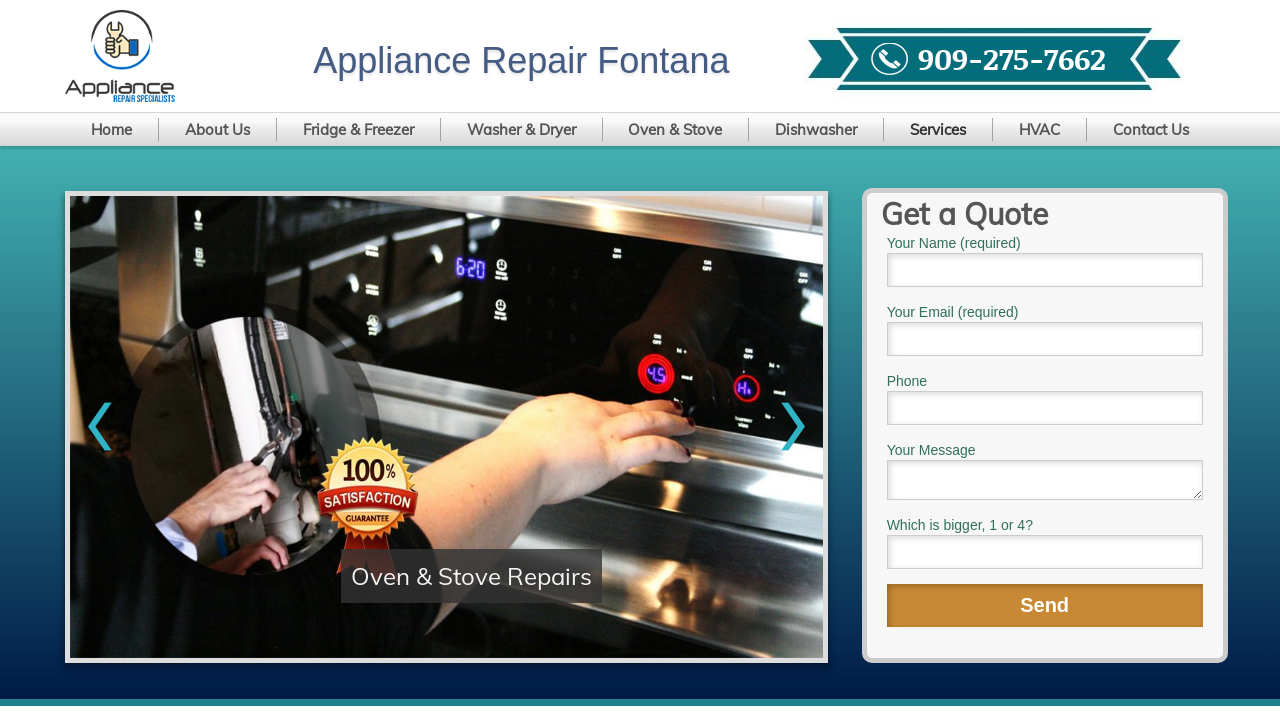Specify the bounding box coordinates of the area to click in order to follow the given instruction: "Click the 'Get a Quote' link."

[0.688, 0.273, 0.819, 0.326]